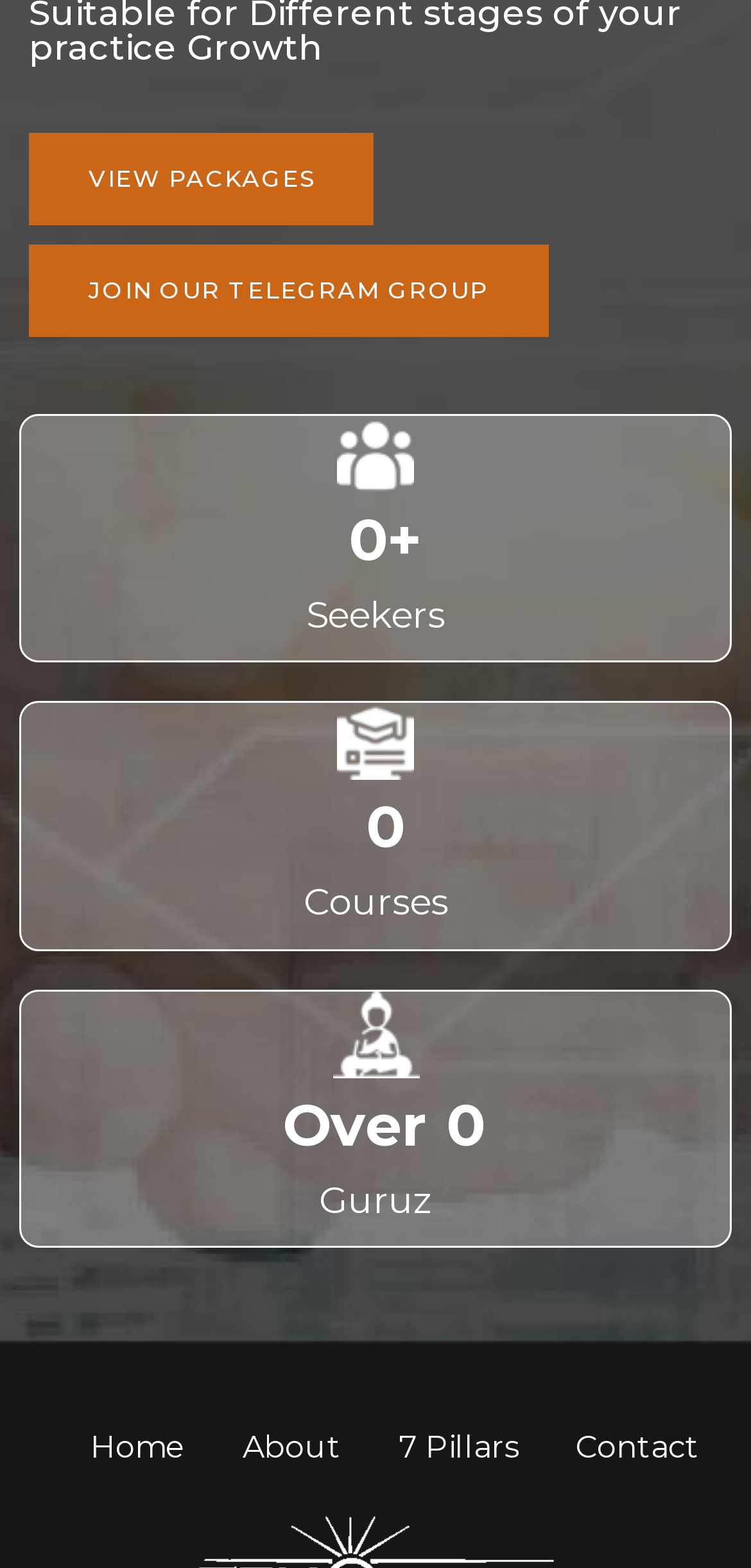Use a single word or phrase to respond to the question:
What is the text on the first button?

VIEW PACKAGES